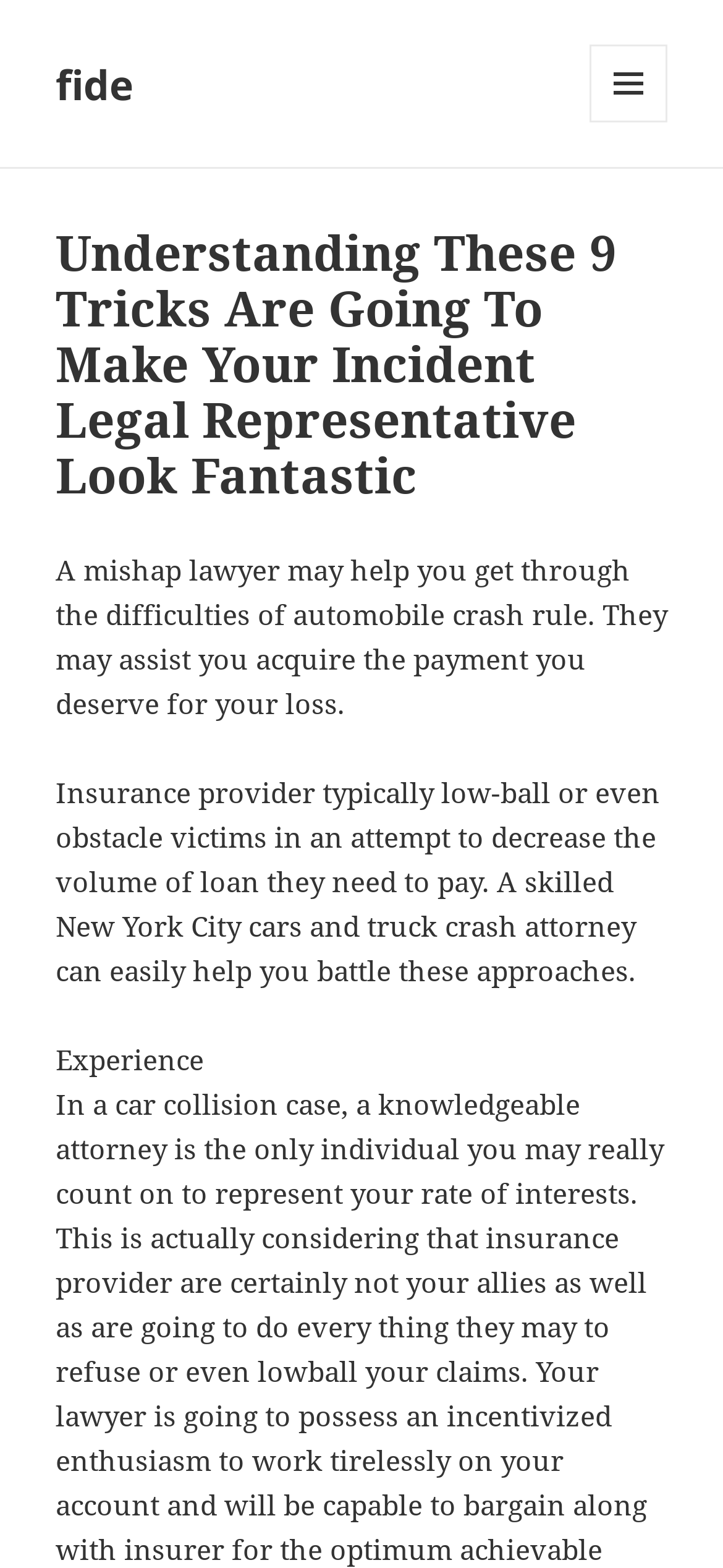What do insurance providers typically do?
From the image, respond with a single word or phrase.

Low-ball or obstacle victims